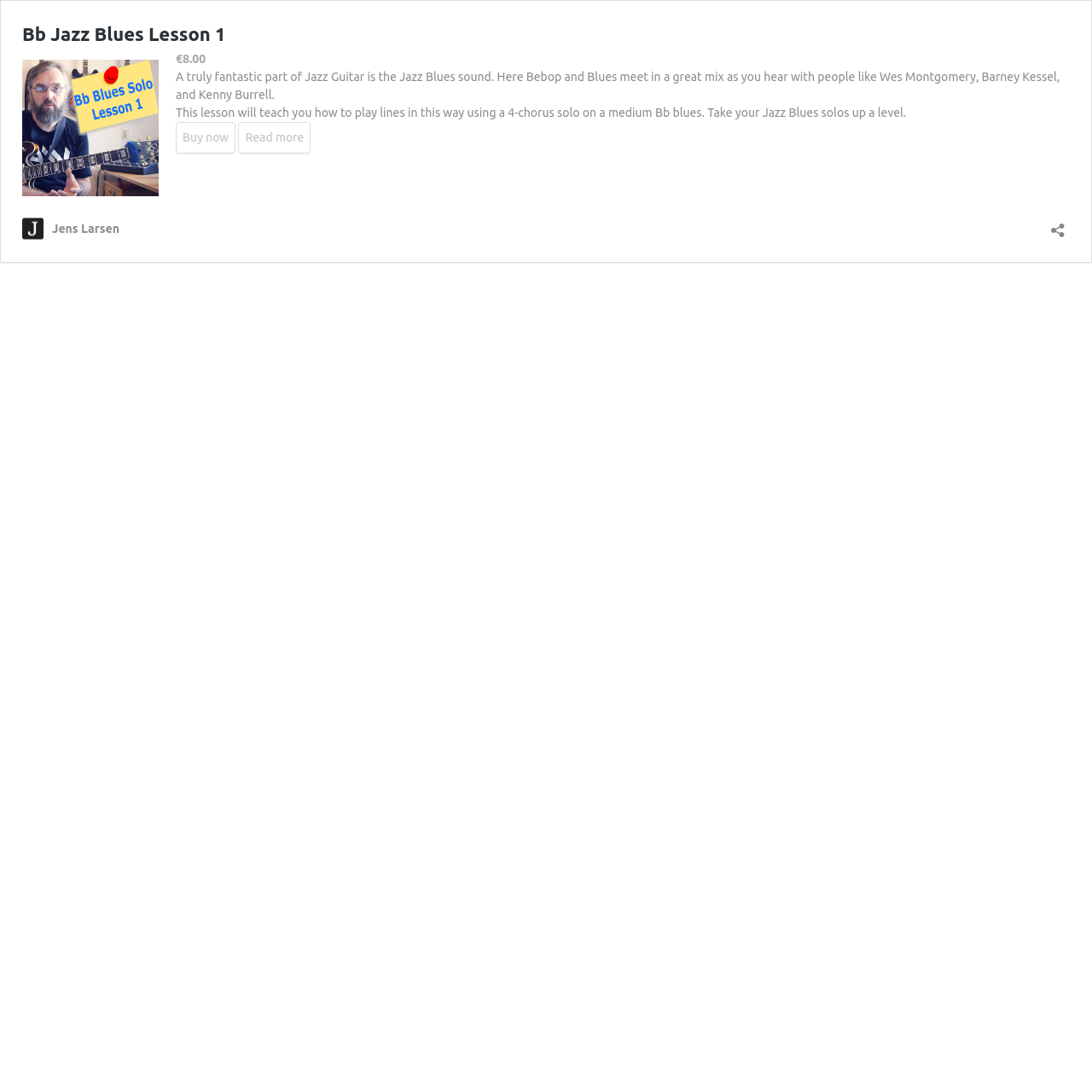Provide a brief response to the question below using a single word or phrase: 
What is the price of the lesson?

€8.00